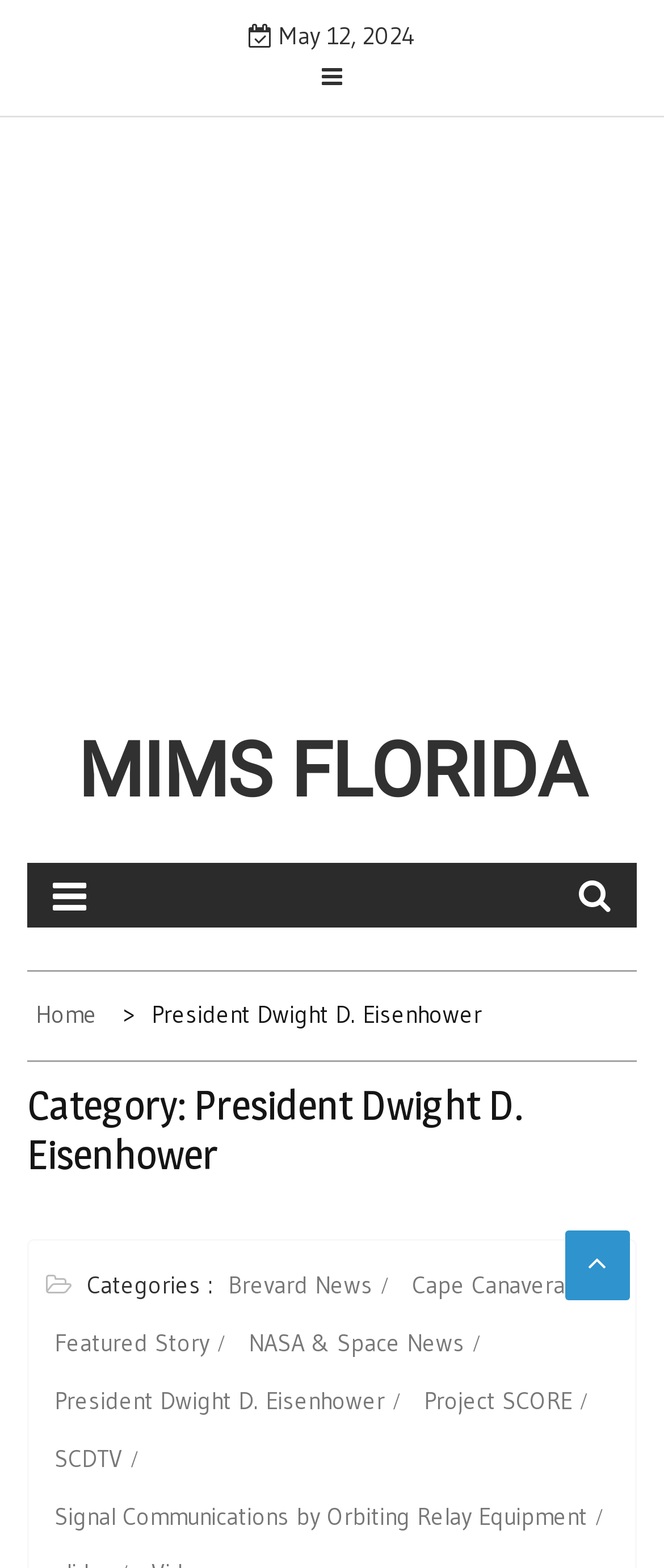Please specify the bounding box coordinates of the clickable section necessary to execute the following command: "Go to the Home page".

[0.054, 0.637, 0.159, 0.657]